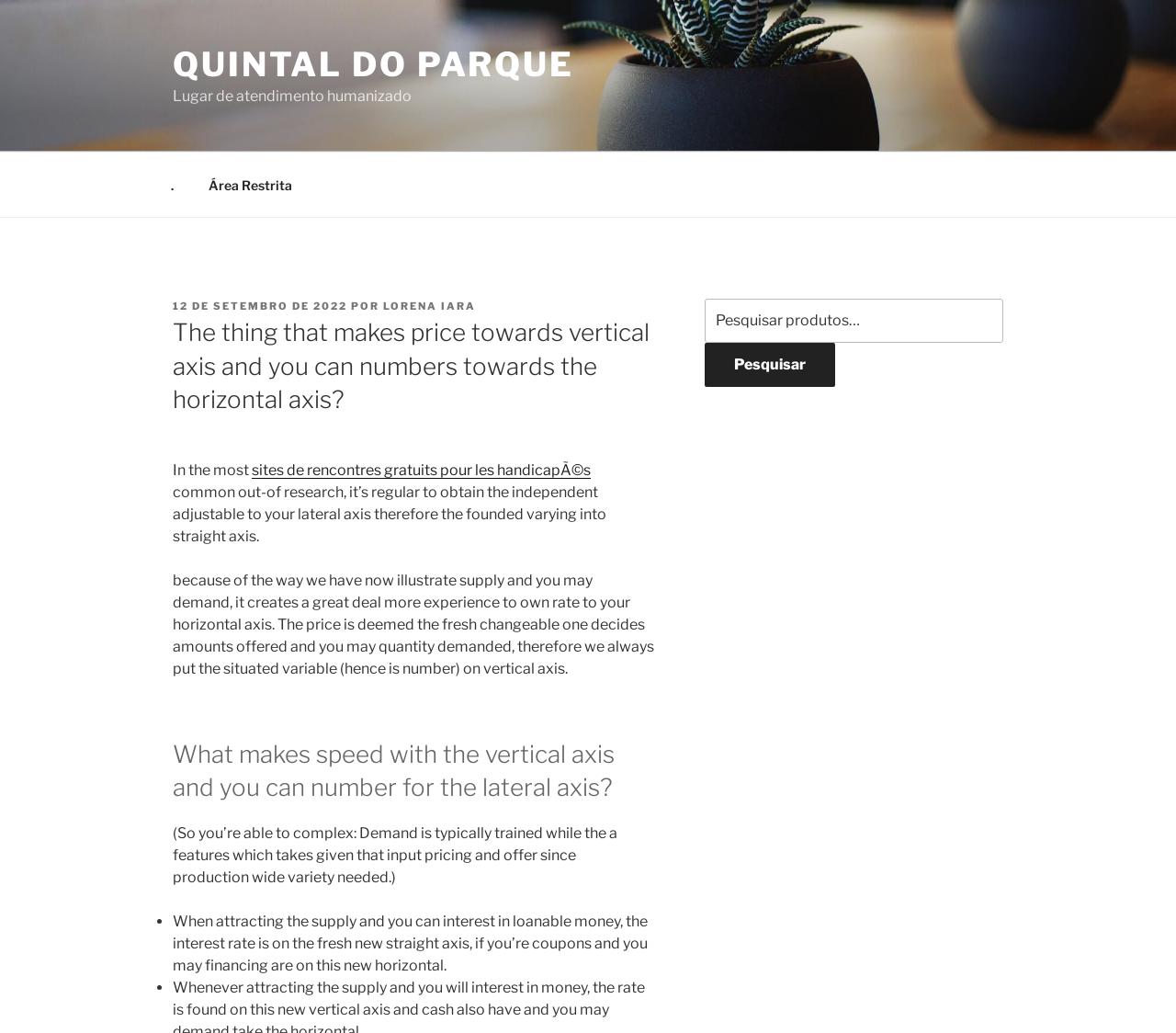What is the author's name?
Please provide a single word or phrase in response based on the screenshot.

Lorena Iara